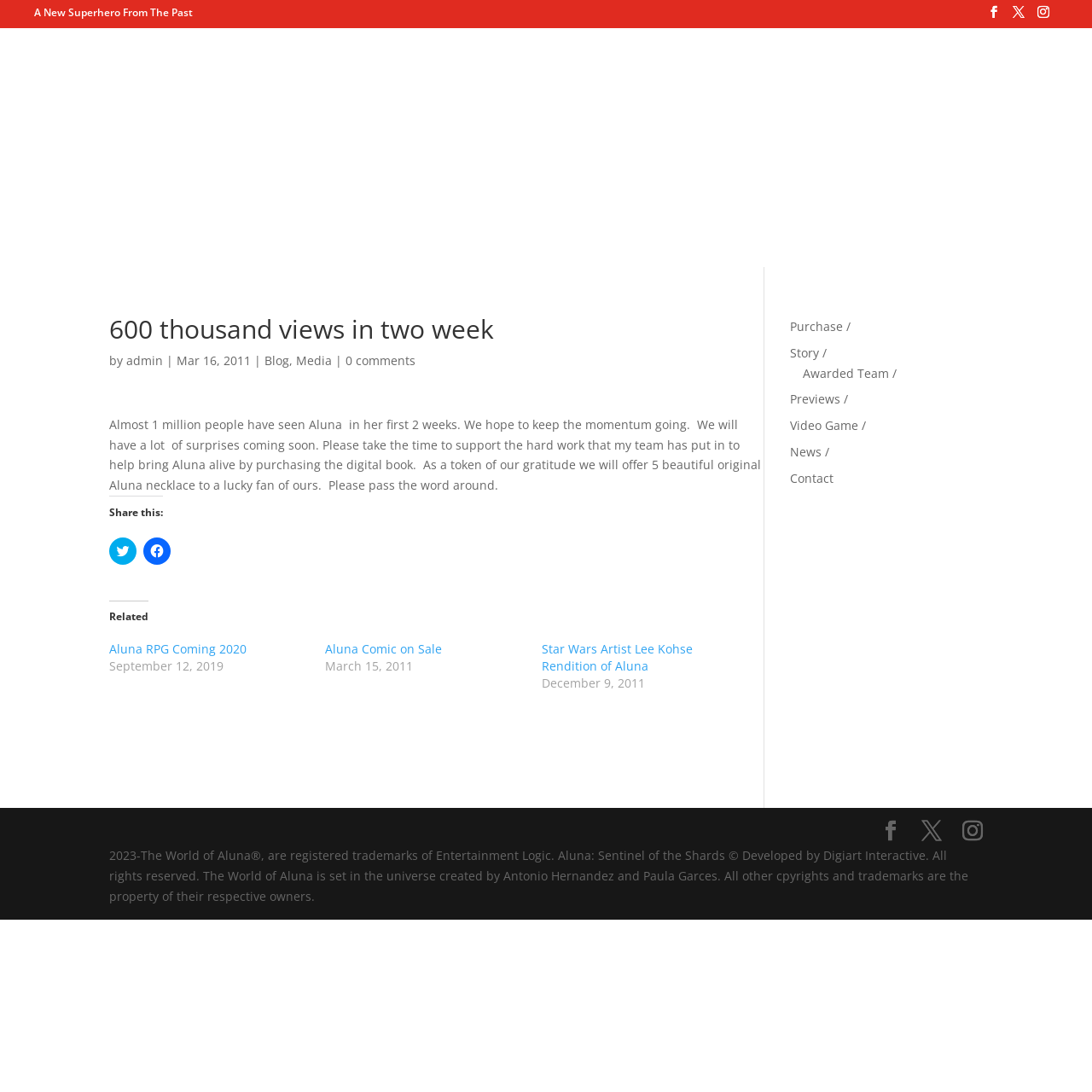Give a one-word or one-phrase response to the question: 
How many views did Aluna get in two weeks?

Almost 1 million